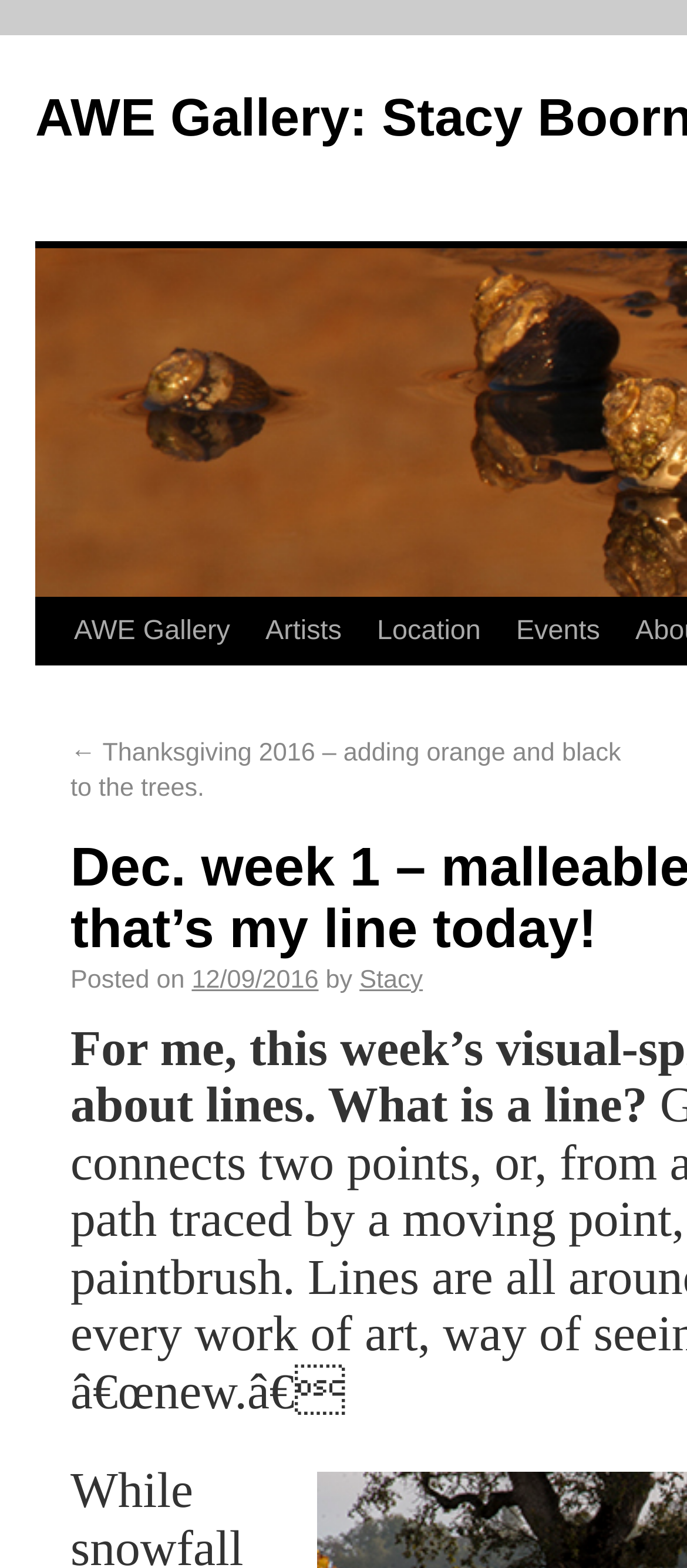Given the description "Artists", determine the bounding box of the corresponding UI element.

[0.323, 0.382, 0.467, 0.424]